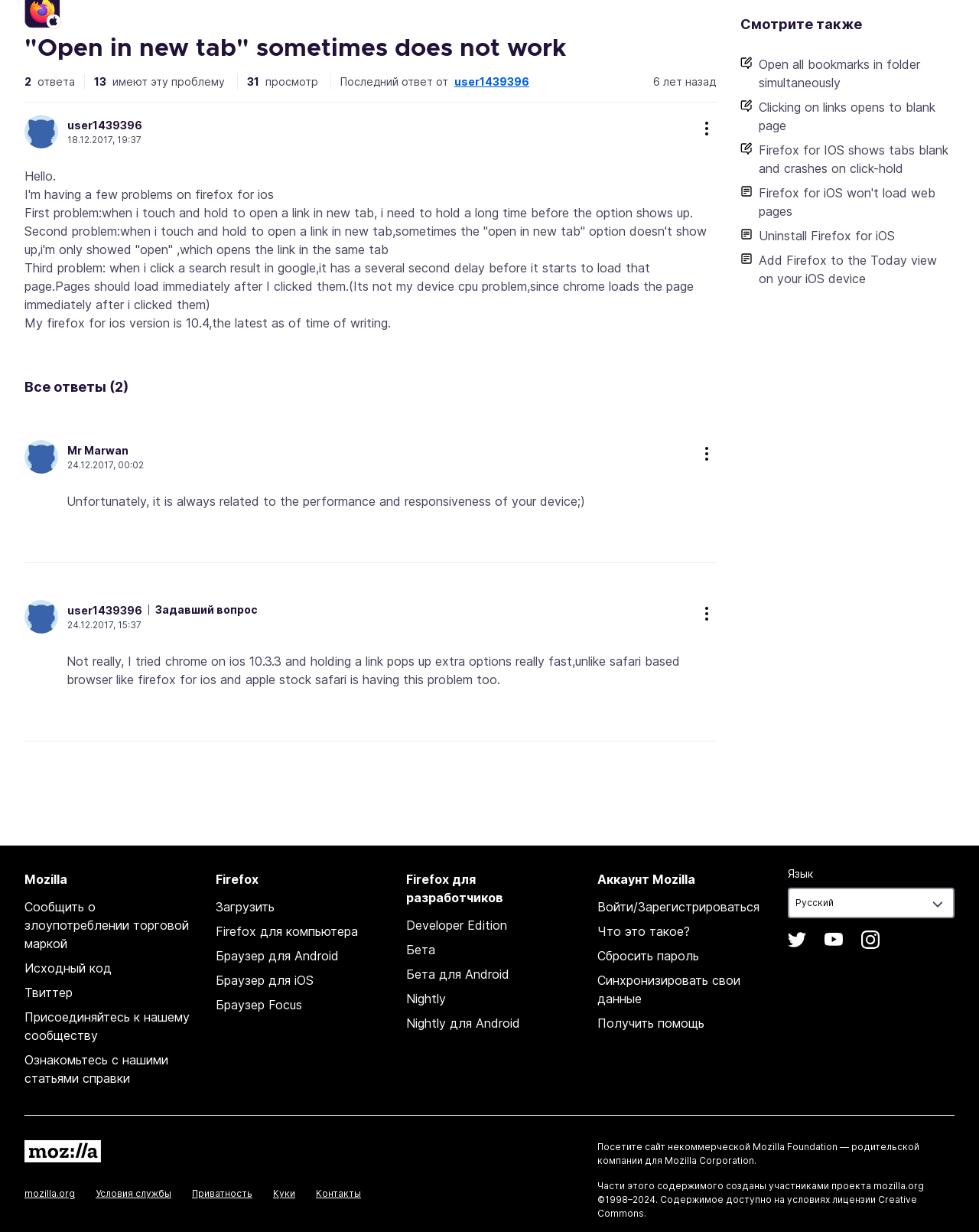Refer to the element description Сообщить о злоупотреблении торговой маркой and identify the corresponding bounding box in the screenshot. Format the coordinates as (top-left x, top-left y, bottom-right x, bottom-right y) with values in the range of 0 to 1.

[0.025, 0.73, 0.193, 0.772]